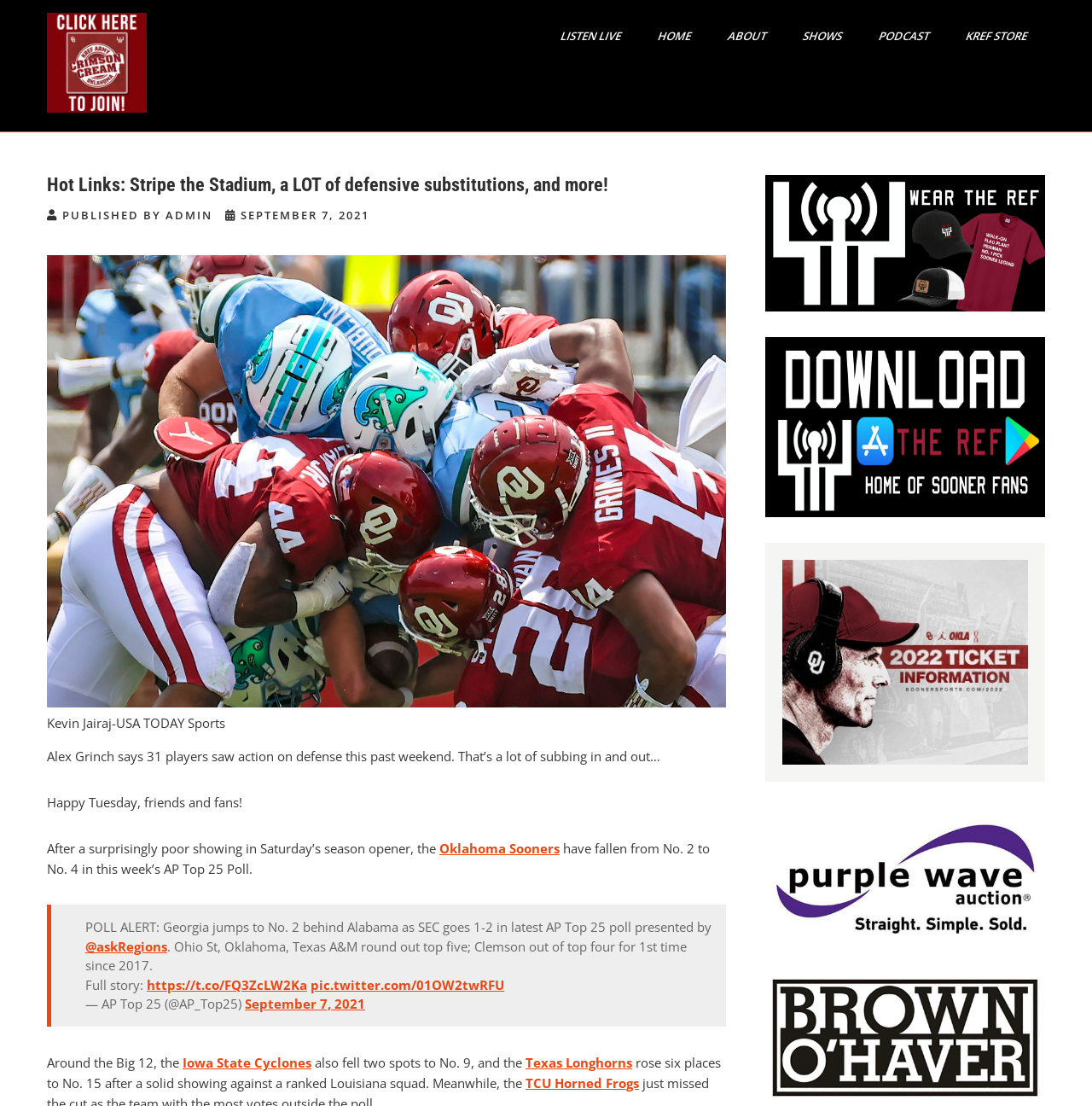Bounding box coordinates are to be given in the format (top-left x, top-left y, bottom-right x, bottom-right y). All values must be floating point numbers between 0 and 1. Provide the bounding box coordinate for the UI element described as: Join Now!

[0.67, 0.012, 0.759, 0.034]